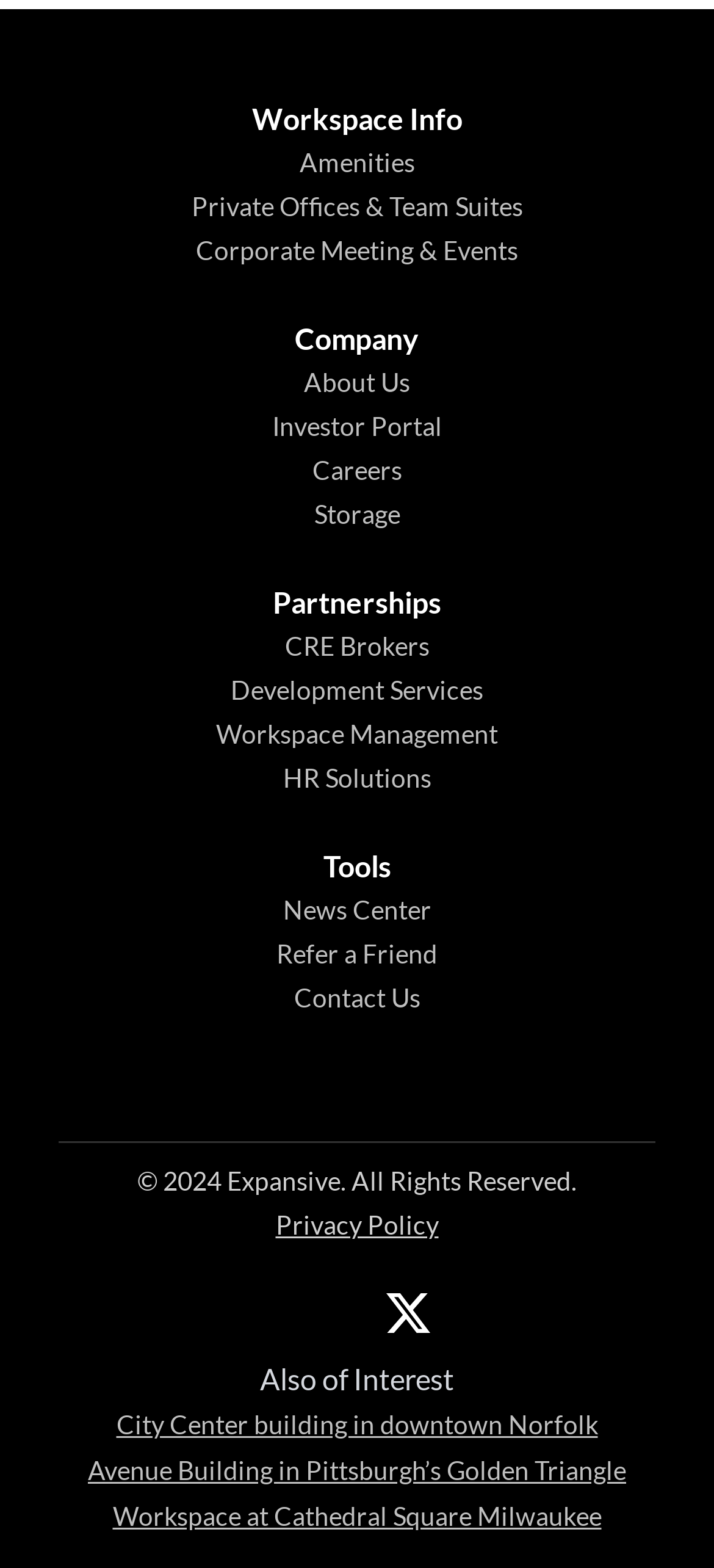How many links are there in the footer?
Refer to the screenshot and deliver a thorough answer to the question presented.

I counted the number of links in the footer section, which includes 'Privacy Policy', '', '', '', '', '', and ''. There are 7 links in total.